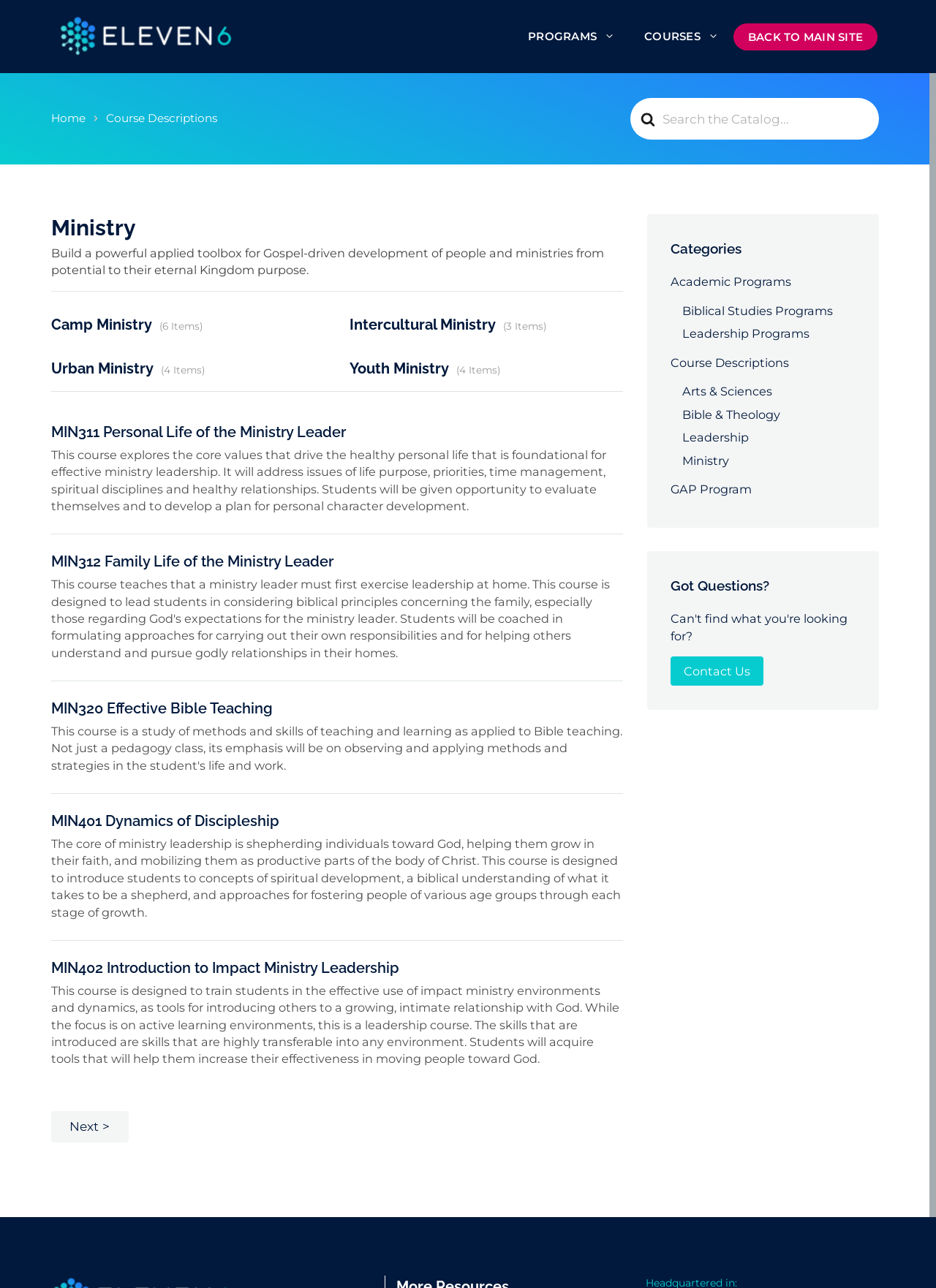Please identify the bounding box coordinates of the element that needs to be clicked to execute the following command: "Search the Catalog". Provide the bounding box using four float numbers between 0 and 1, formatted as [left, top, right, bottom].

[0.673, 0.076, 0.939, 0.109]